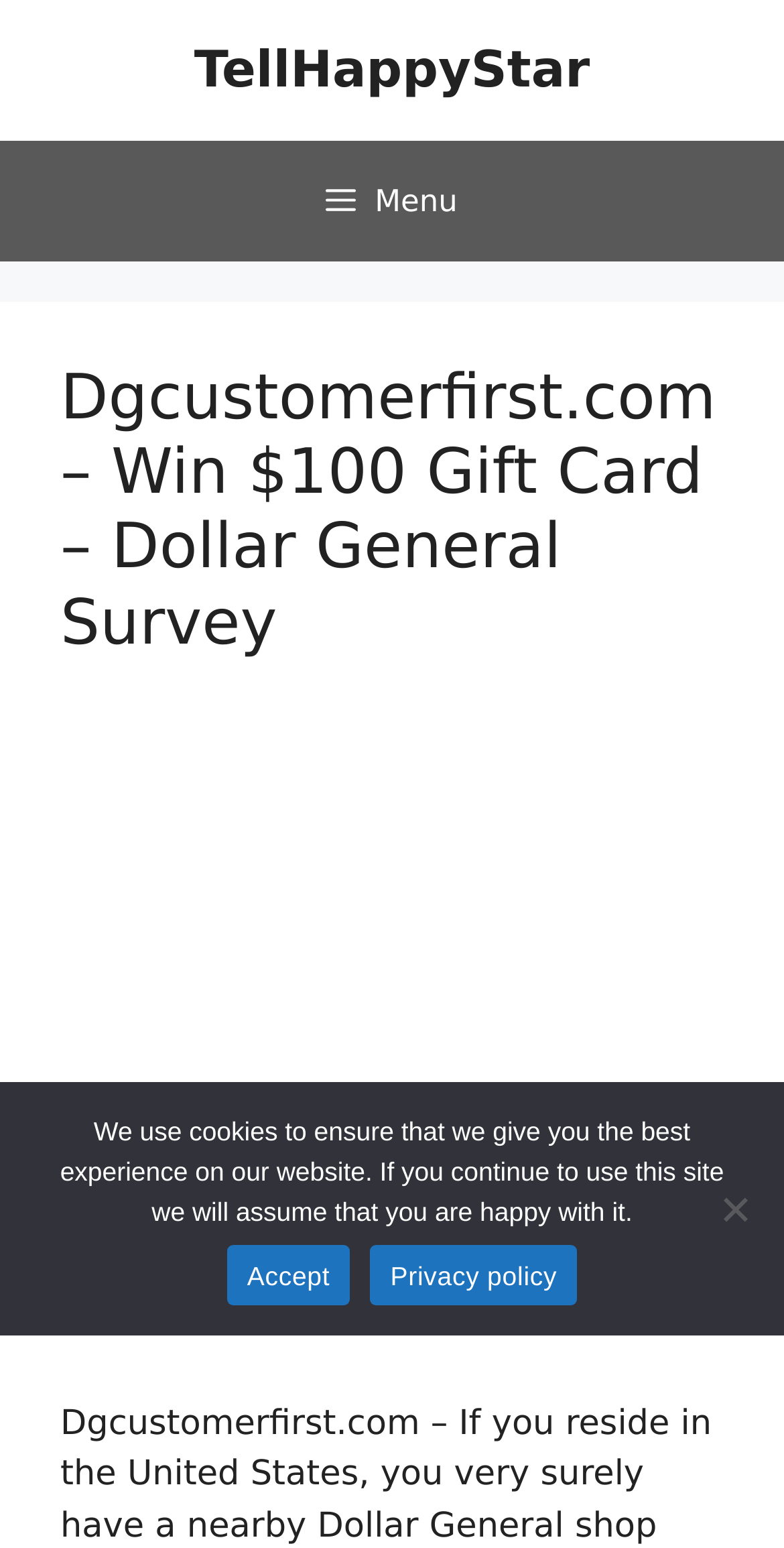Identify and provide the text content of the webpage's primary headline.

Dgcustomerfirst.com – Win $100 Gift Card – Dollar General Survey